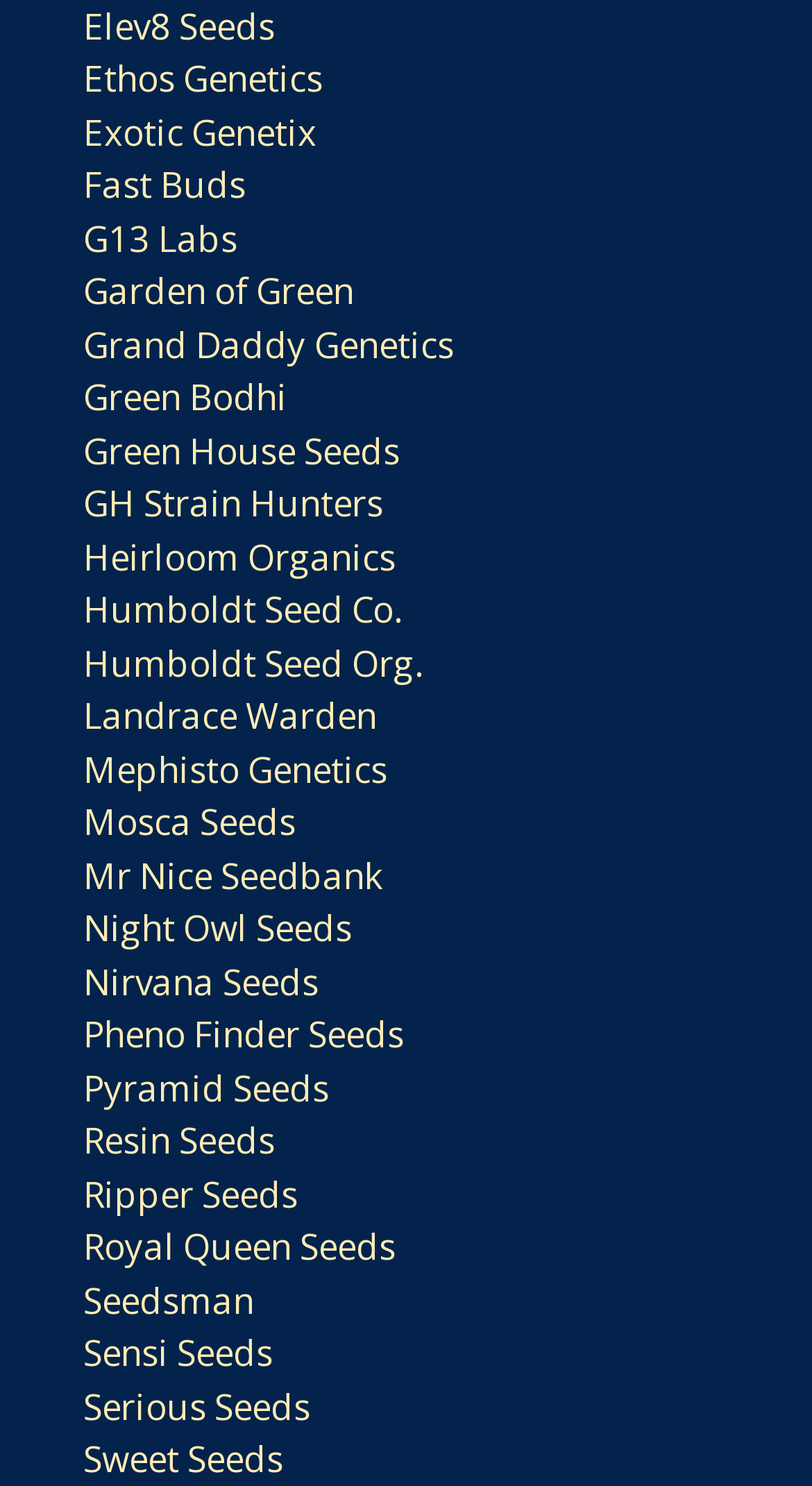Please find and report the bounding box coordinates of the element to click in order to perform the following action: "go to Ethos Genetics". The coordinates should be expressed as four float numbers between 0 and 1, in the format [left, top, right, bottom].

[0.103, 0.037, 0.397, 0.069]